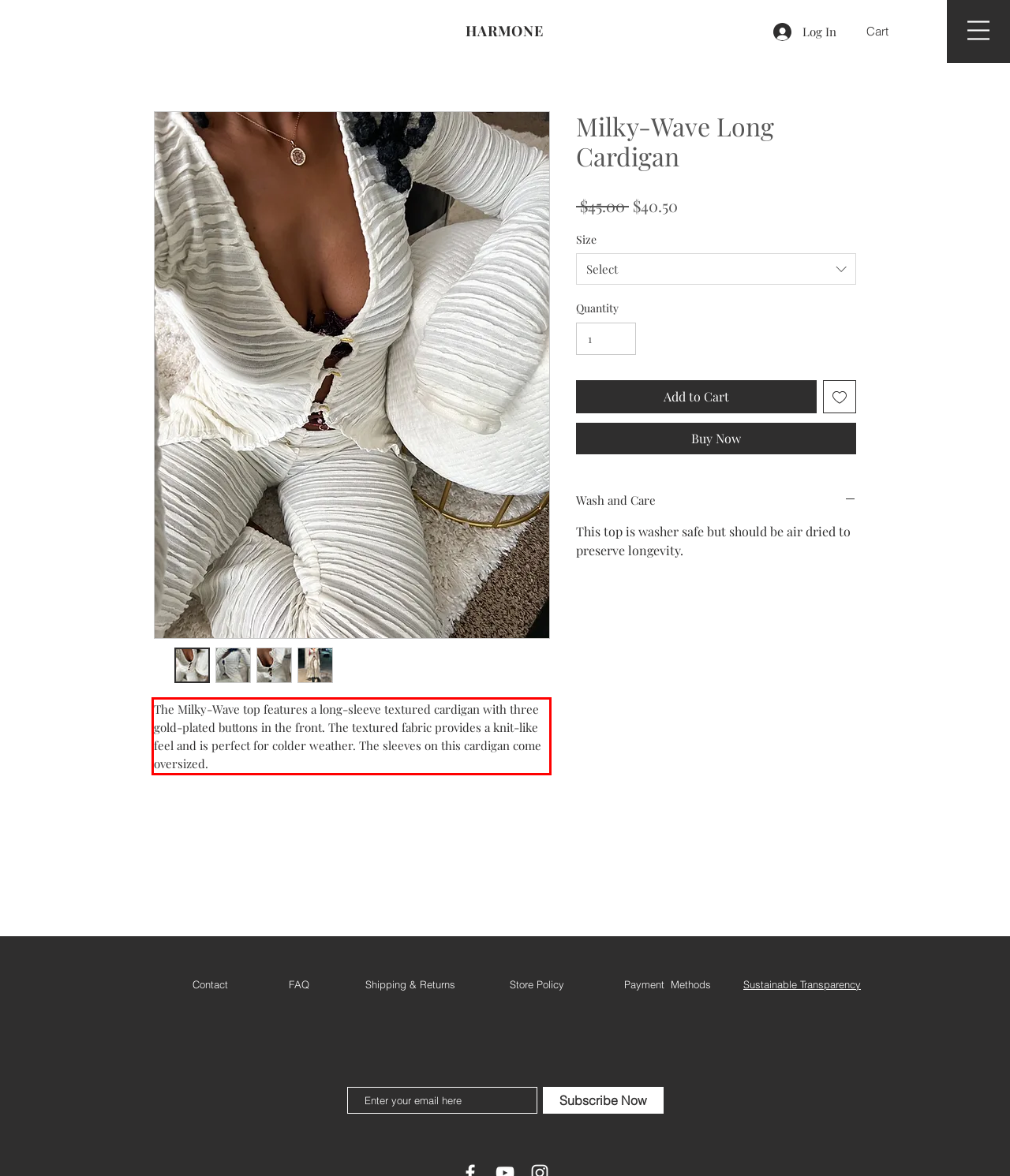Given a screenshot of a webpage containing a red rectangle bounding box, extract and provide the text content found within the red bounding box.

The Milky-Wave top features a long-sleeve textured cardigan with three gold-plated buttons in the front. The textured fabric provides a knit-like feel and is perfect for colder weather. The sleeves on this cardigan come oversized.